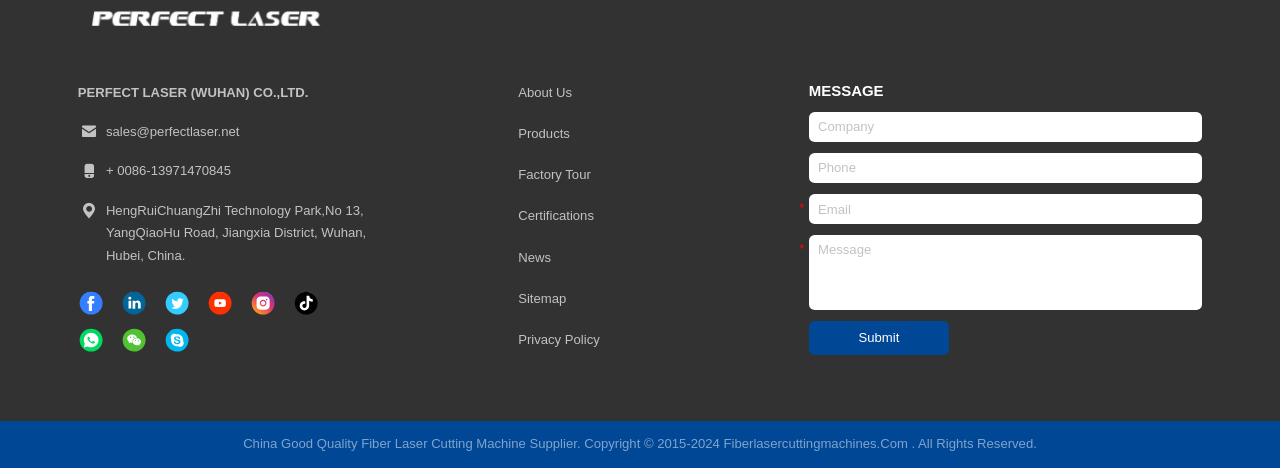Based on the image, give a detailed response to the question: What is the phone number?

The phone number can be found in the top-right corner of the webpage, below the company name and email address.